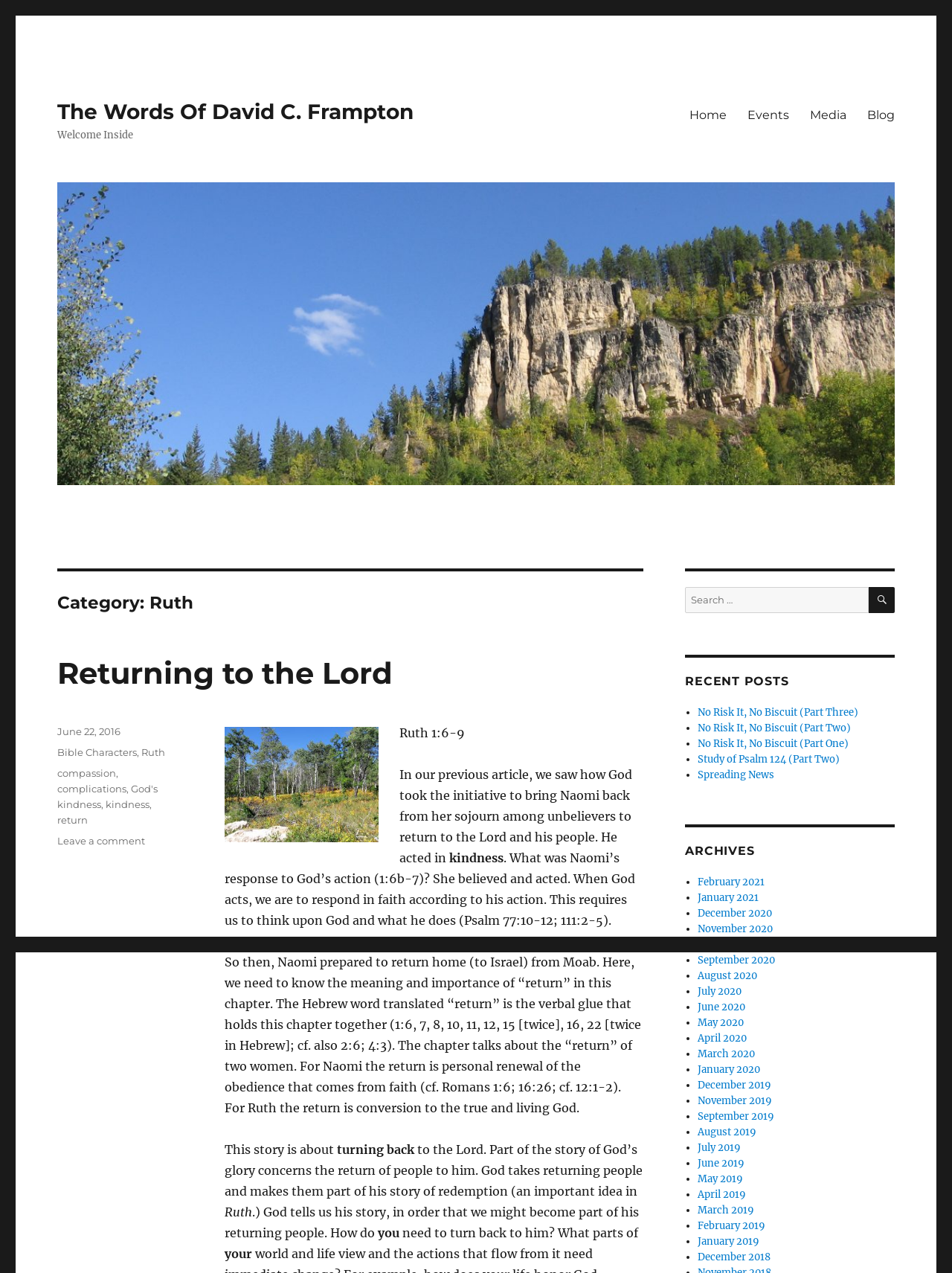Locate the bounding box coordinates of the clickable element to fulfill the following instruction: "Click on the 'Home' link". Provide the coordinates as four float numbers between 0 and 1 in the format [left, top, right, bottom].

[0.713, 0.078, 0.774, 0.102]